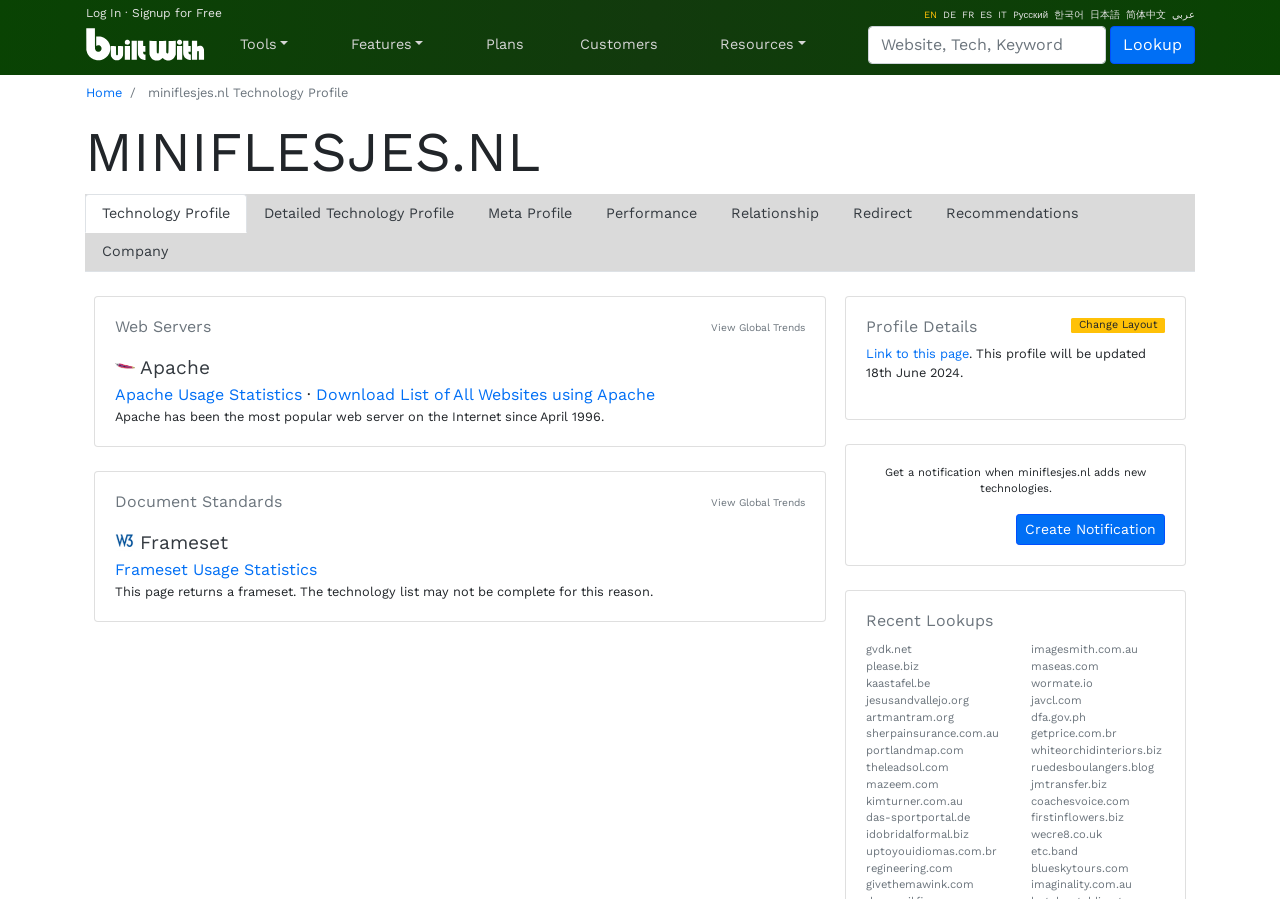Given the description of the UI element: "Link to this page", predict the bounding box coordinates in the form of [left, top, right, bottom], with each value being a float between 0 and 1.

[0.677, 0.385, 0.757, 0.402]